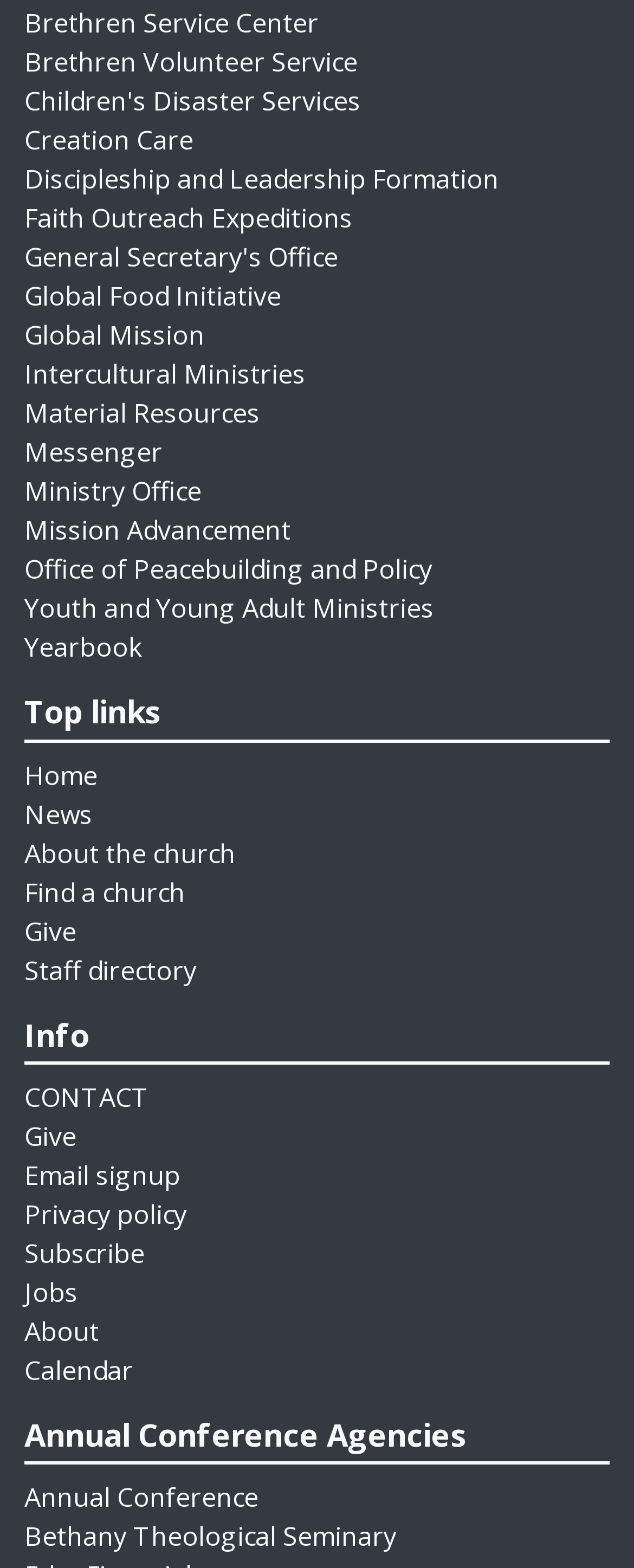Based on the description "Youth and Young Adult Ministries", find the bounding box of the specified UI element.

[0.038, 0.377, 0.685, 0.4]